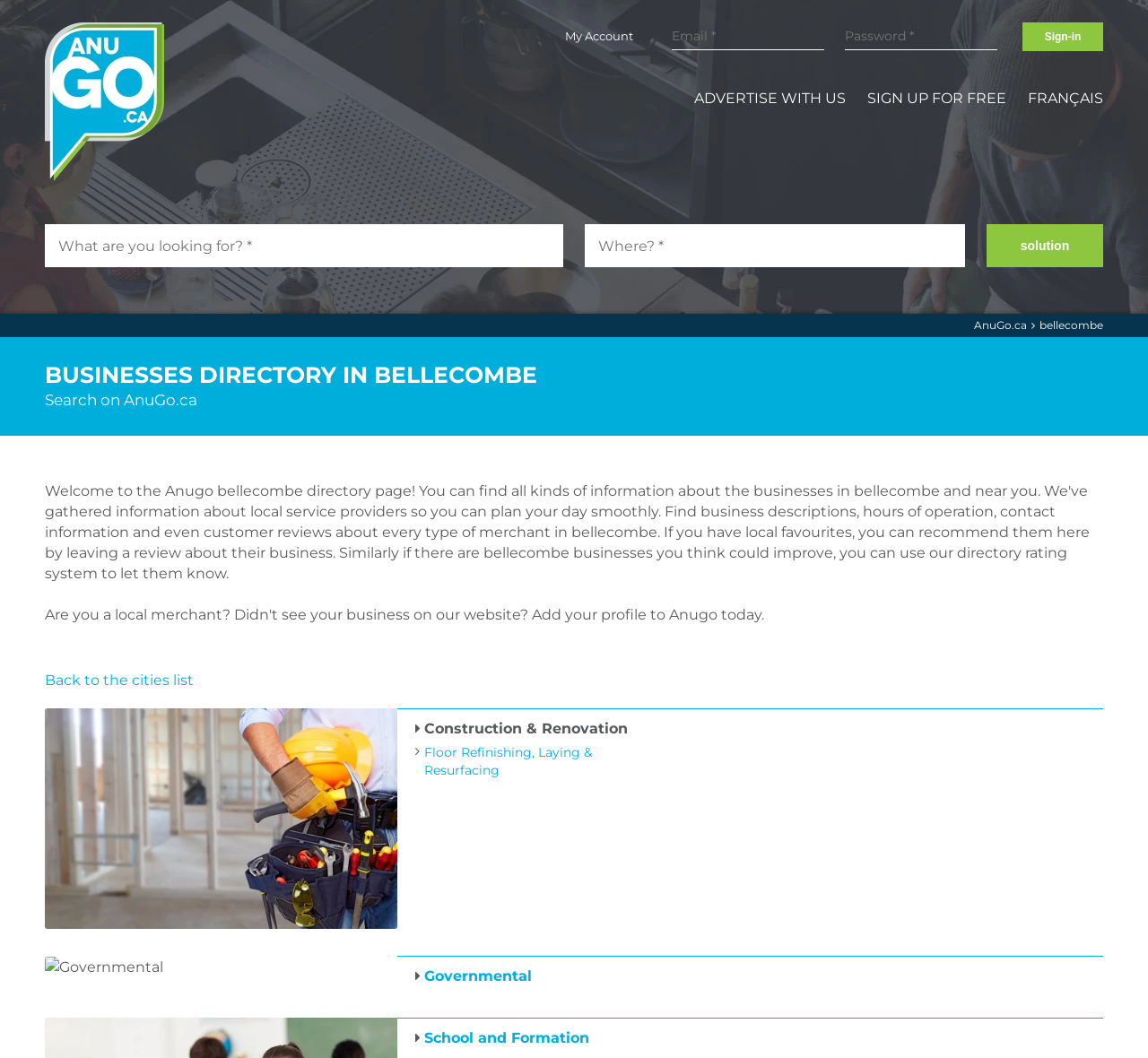What language can users switch to?
Answer the question using a single word or phrase, according to the image.

French